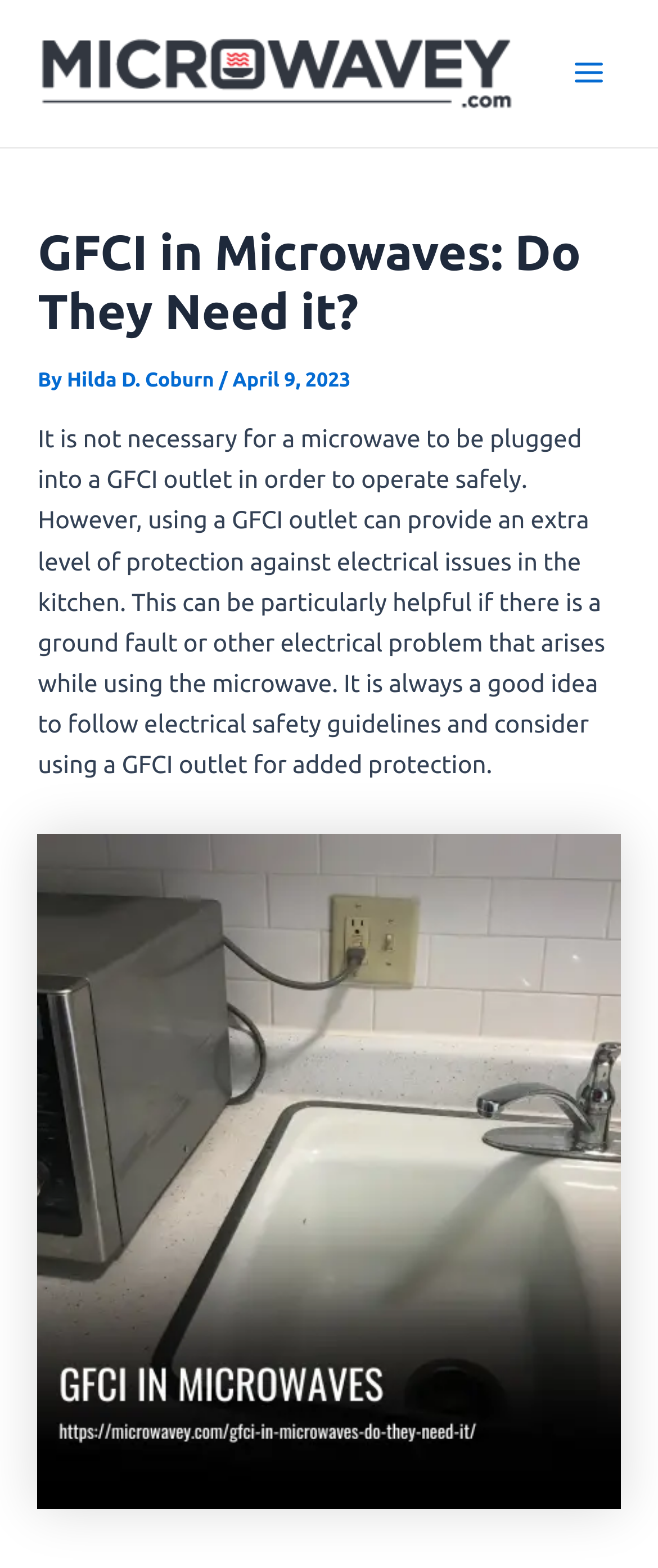Extract the main headline from the webpage and generate its text.

GFCI in Microwaves: Do They Need it?